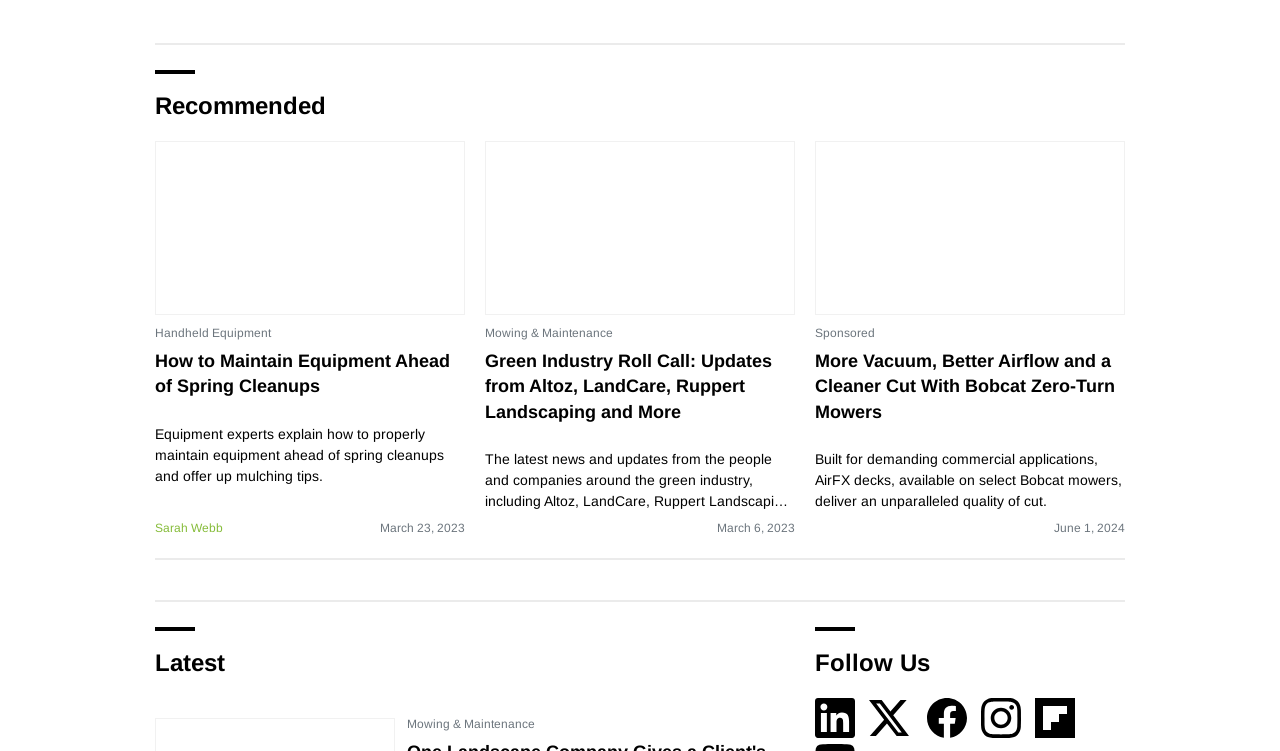Pinpoint the bounding box coordinates of the clickable area necessary to execute the following instruction: "Follow the Mowing & Maintenance category". The coordinates should be given as four float numbers between 0 and 1, namely [left, top, right, bottom].

[0.318, 0.955, 0.418, 0.973]